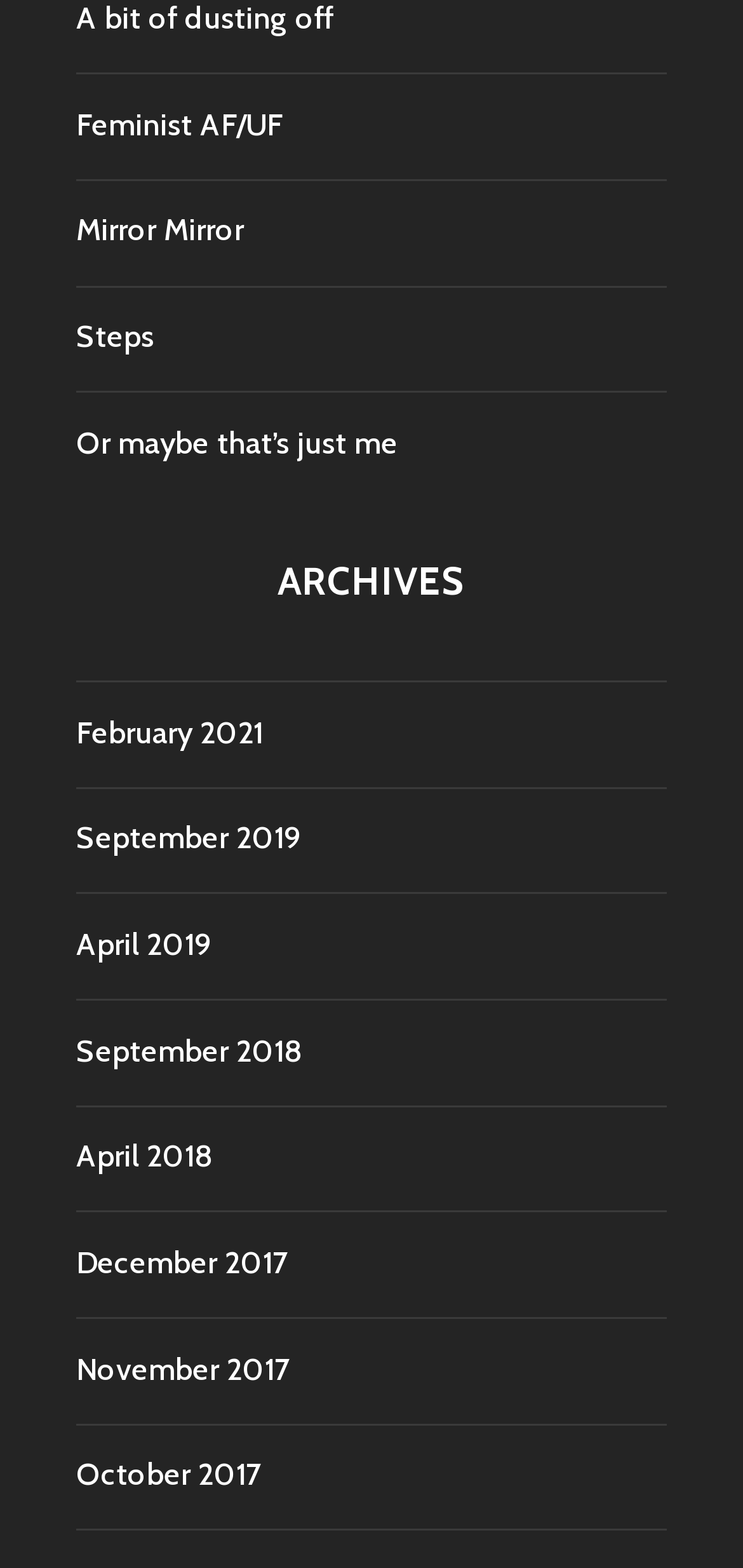What is the last archive year listed?
Give a single word or phrase as your answer by examining the image.

2017